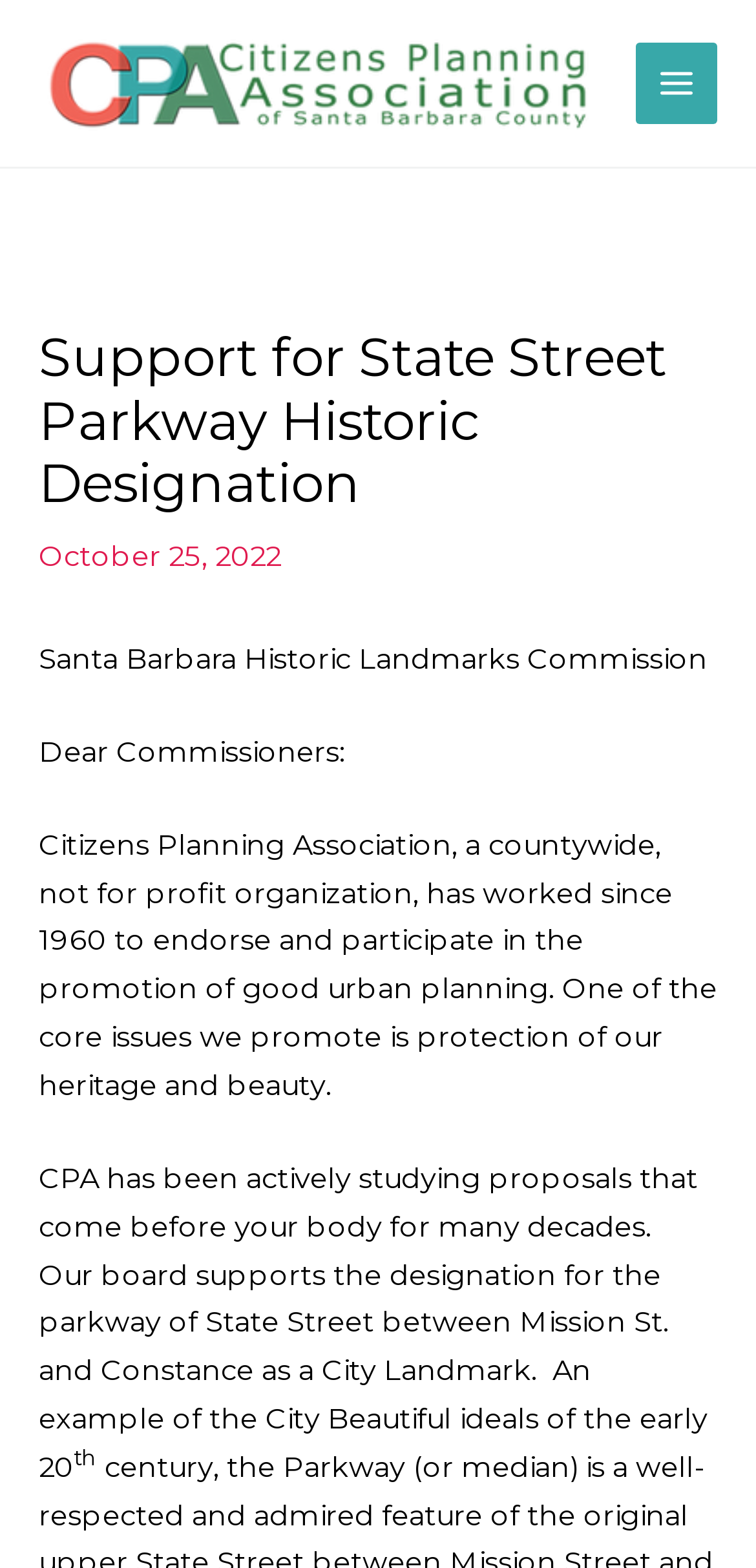Determine the main headline from the webpage and extract its text.

Support for State Street Parkway Historic Designation